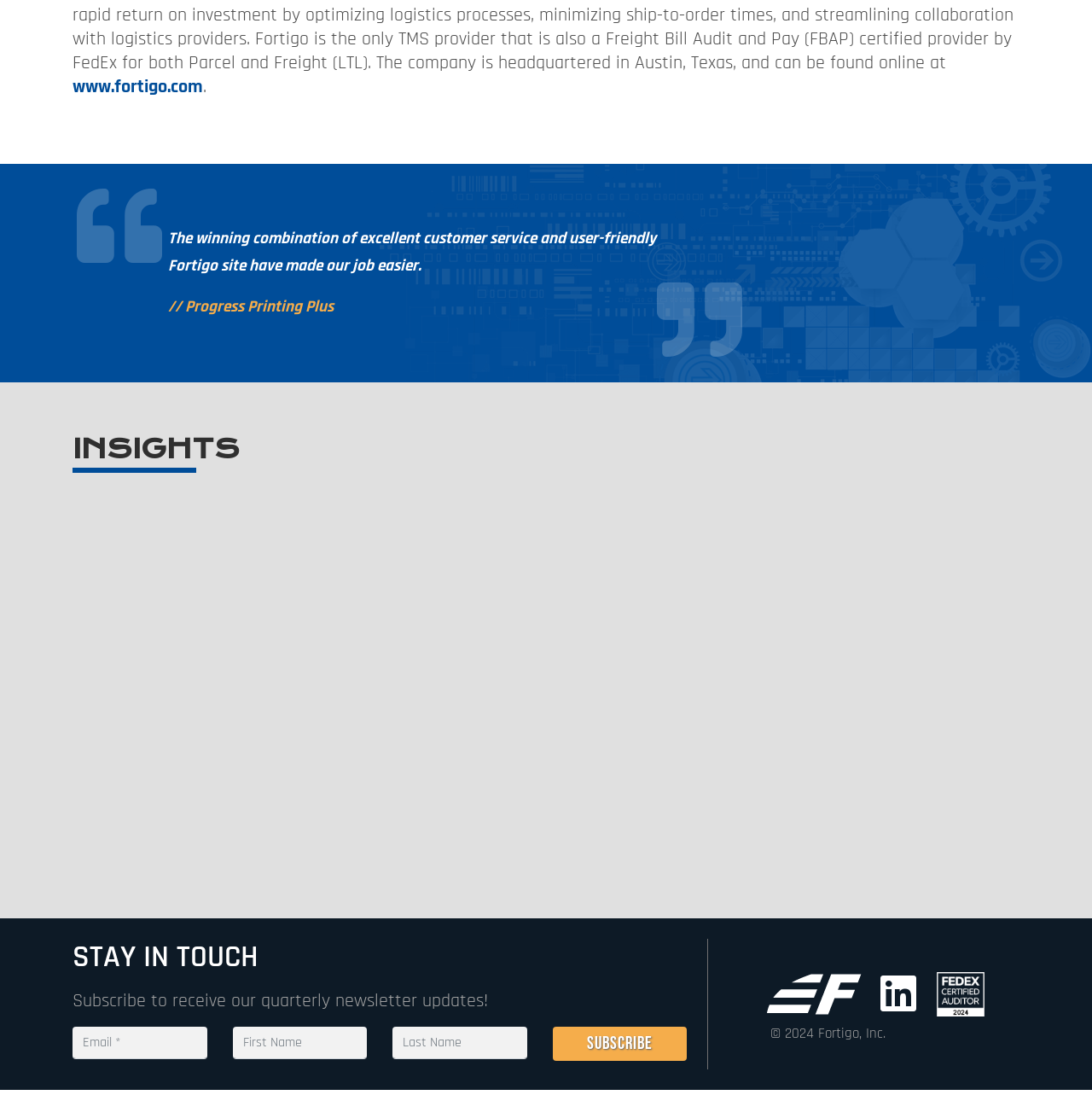What is the topic of the whitepaper screenshot on the left?
Please give a well-detailed answer to the question.

The whitepaper screenshot on the left is described as 'Transportation Management System whitepaper screenshot' which indicates that the topic of the whitepaper is related to transportation management systems.